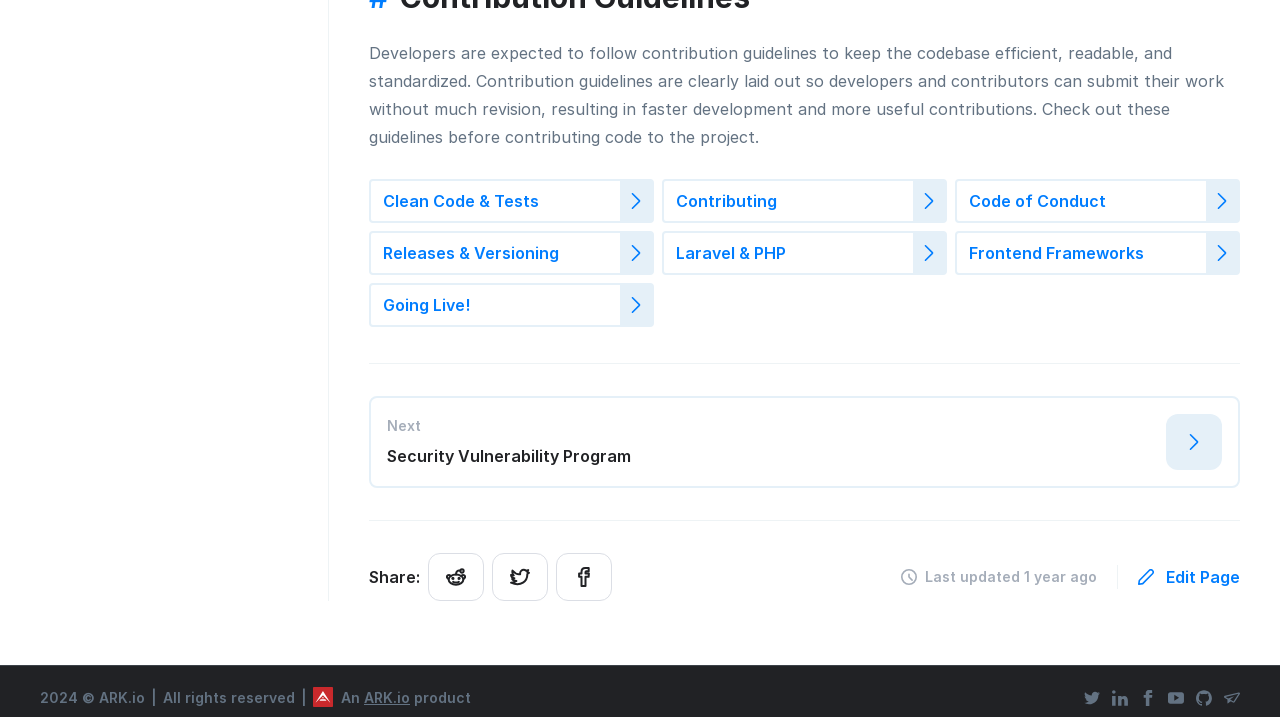Locate the bounding box of the UI element described by: "Clean Code & Tests" in the given webpage screenshot.

[0.288, 0.25, 0.511, 0.311]